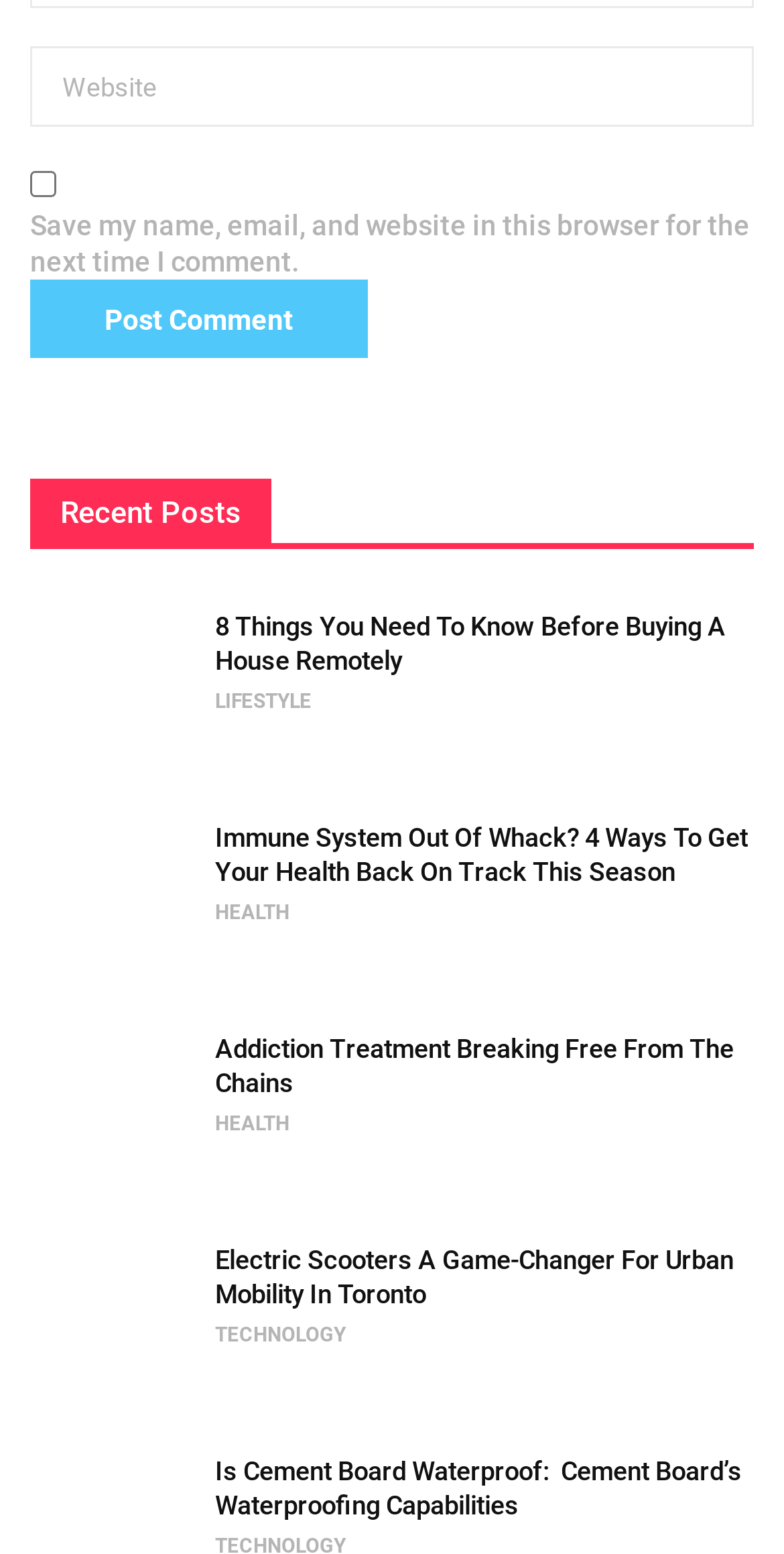Given the element description "name="url" placeholder="Website"" in the screenshot, predict the bounding box coordinates of that UI element.

[0.038, 0.03, 0.962, 0.082]